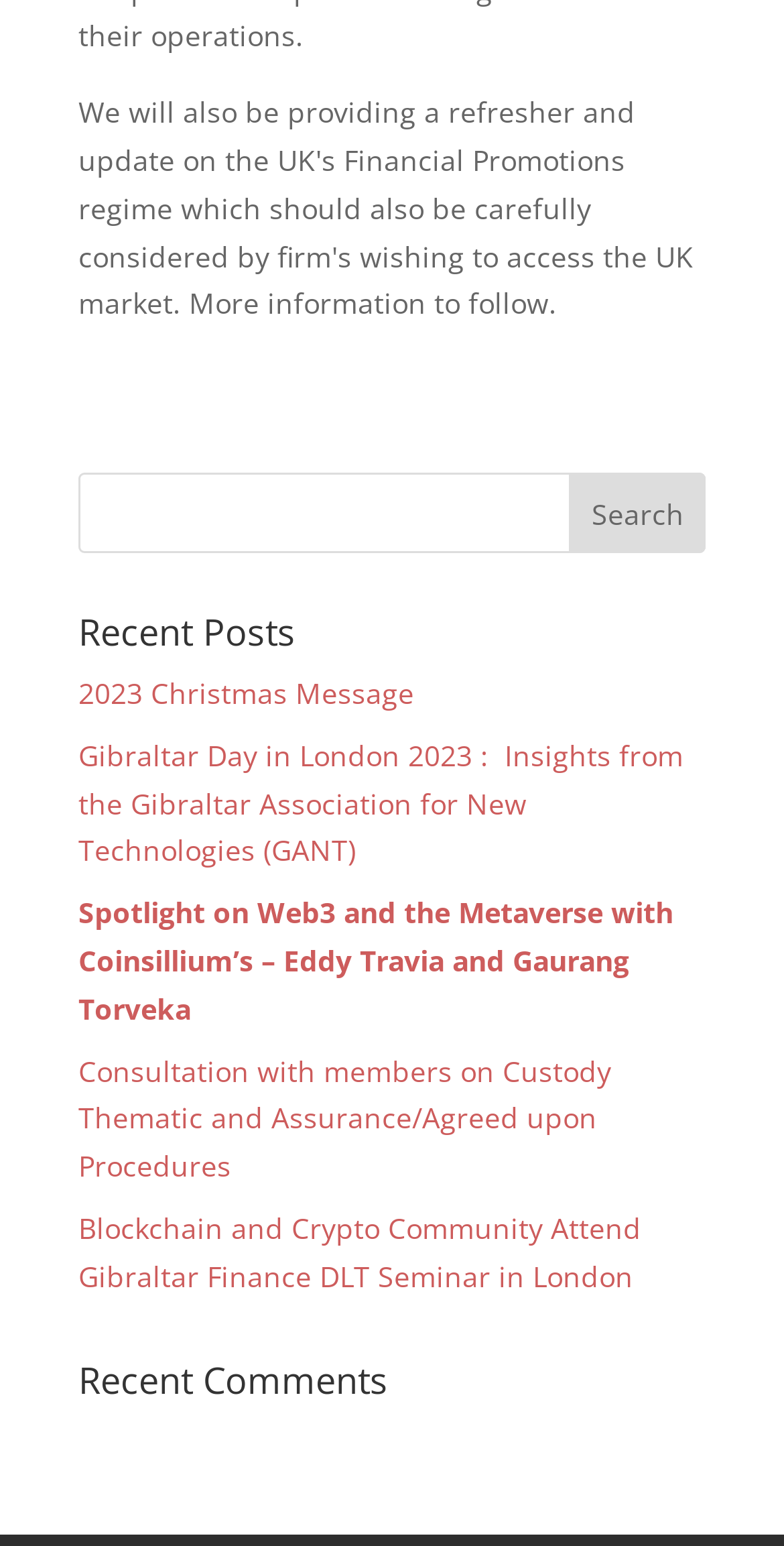Provide a short answer using a single word or phrase for the following question: 
How many sections are on the webpage?

2